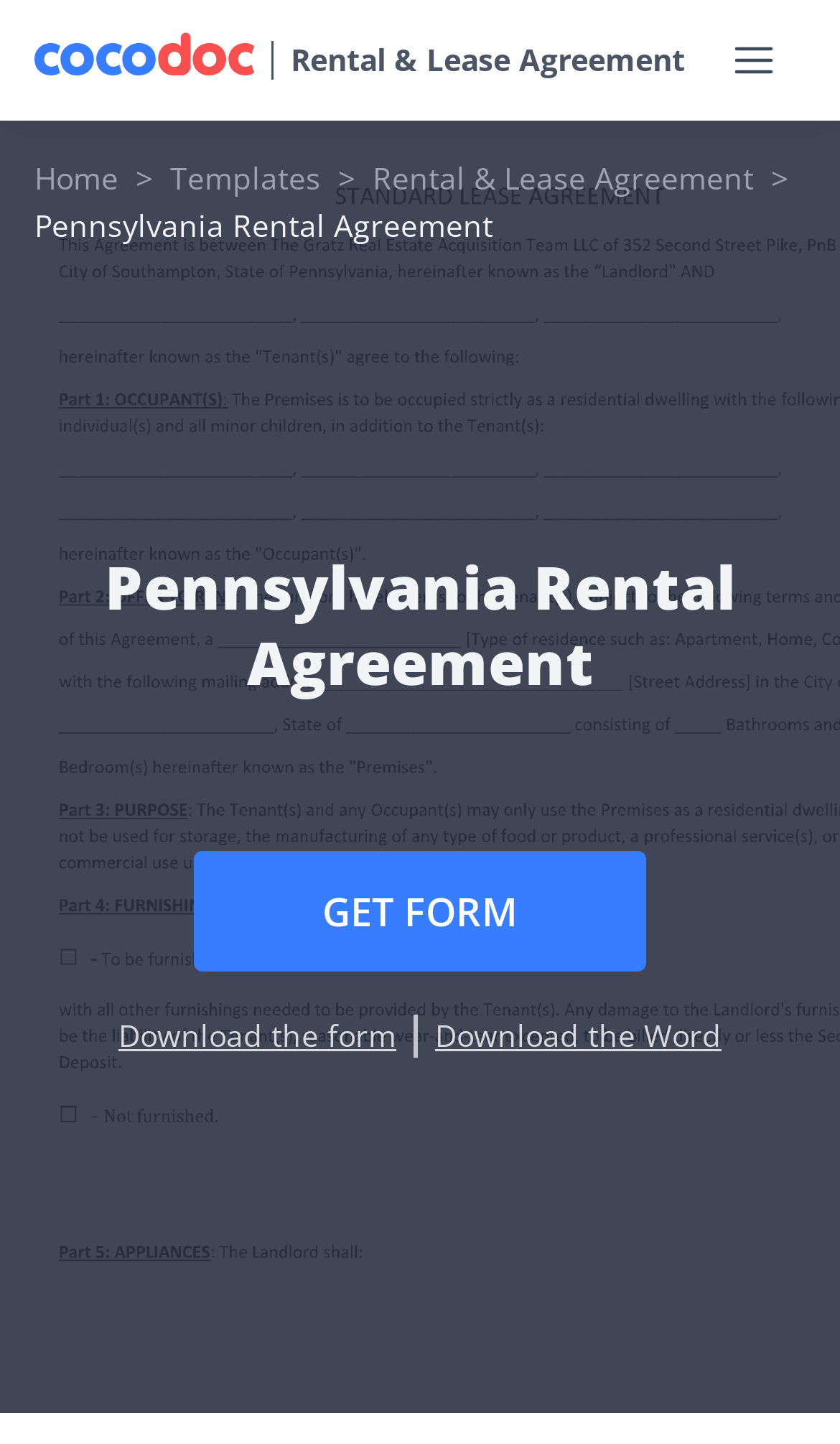Identify the title of the webpage and provide its text content.

Pennsylvania Rental Agreement